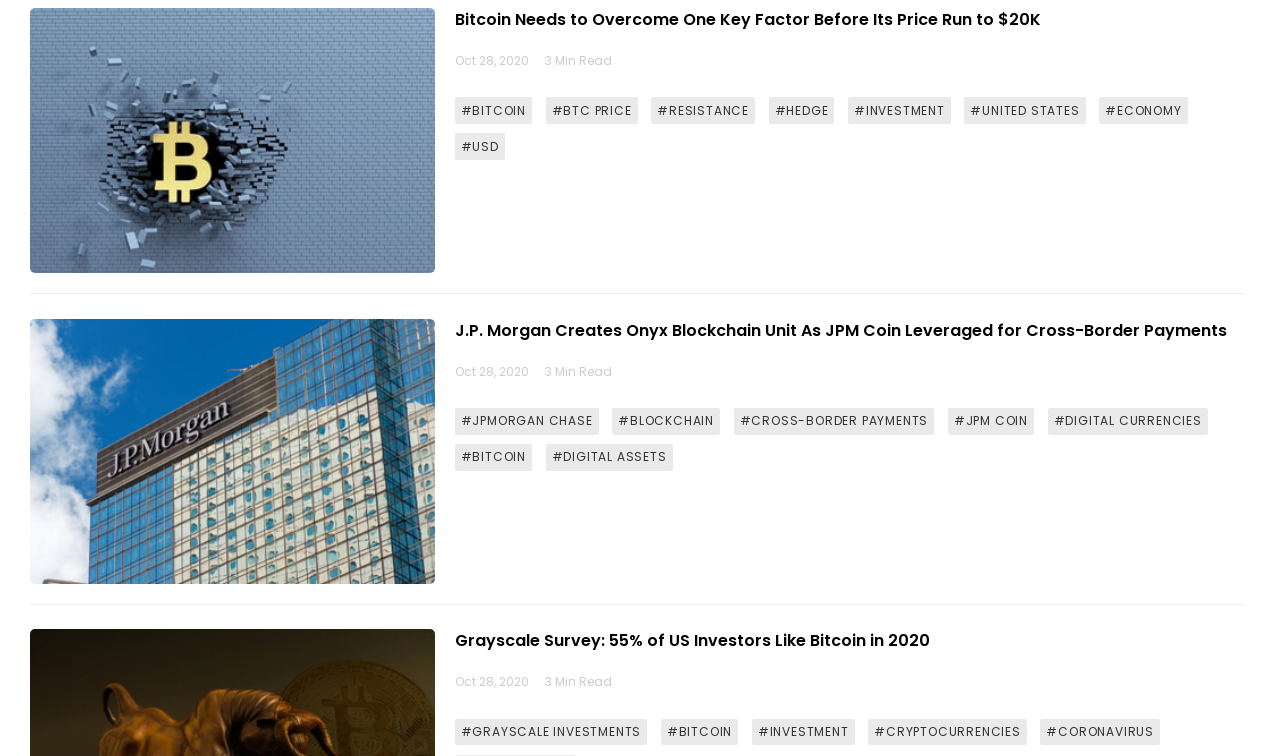How many minutes does it take to read the second article?
Relying on the image, give a concise answer in one word or a brief phrase.

3 Min